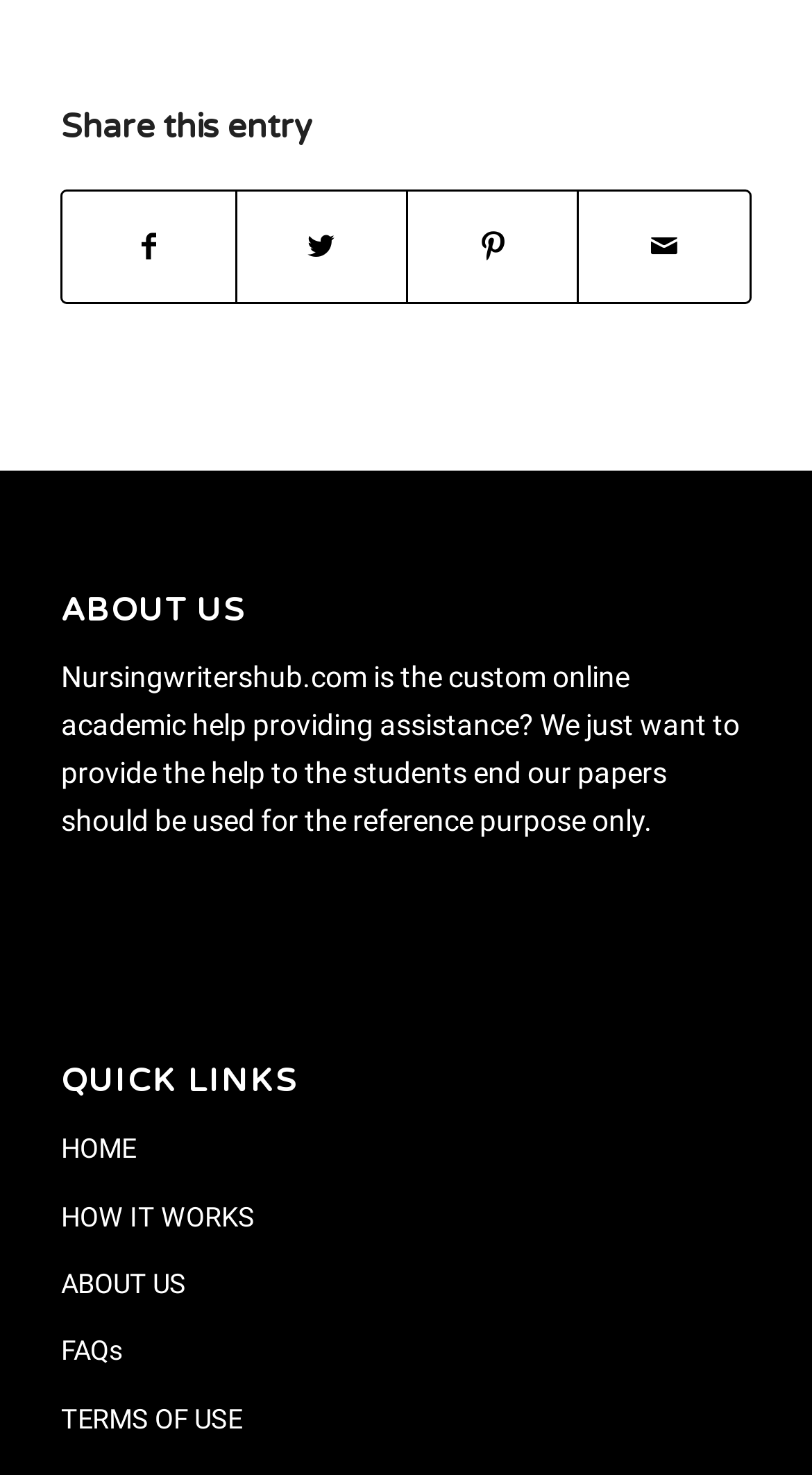Please respond to the question using a single word or phrase:
How many social media links are available?

4